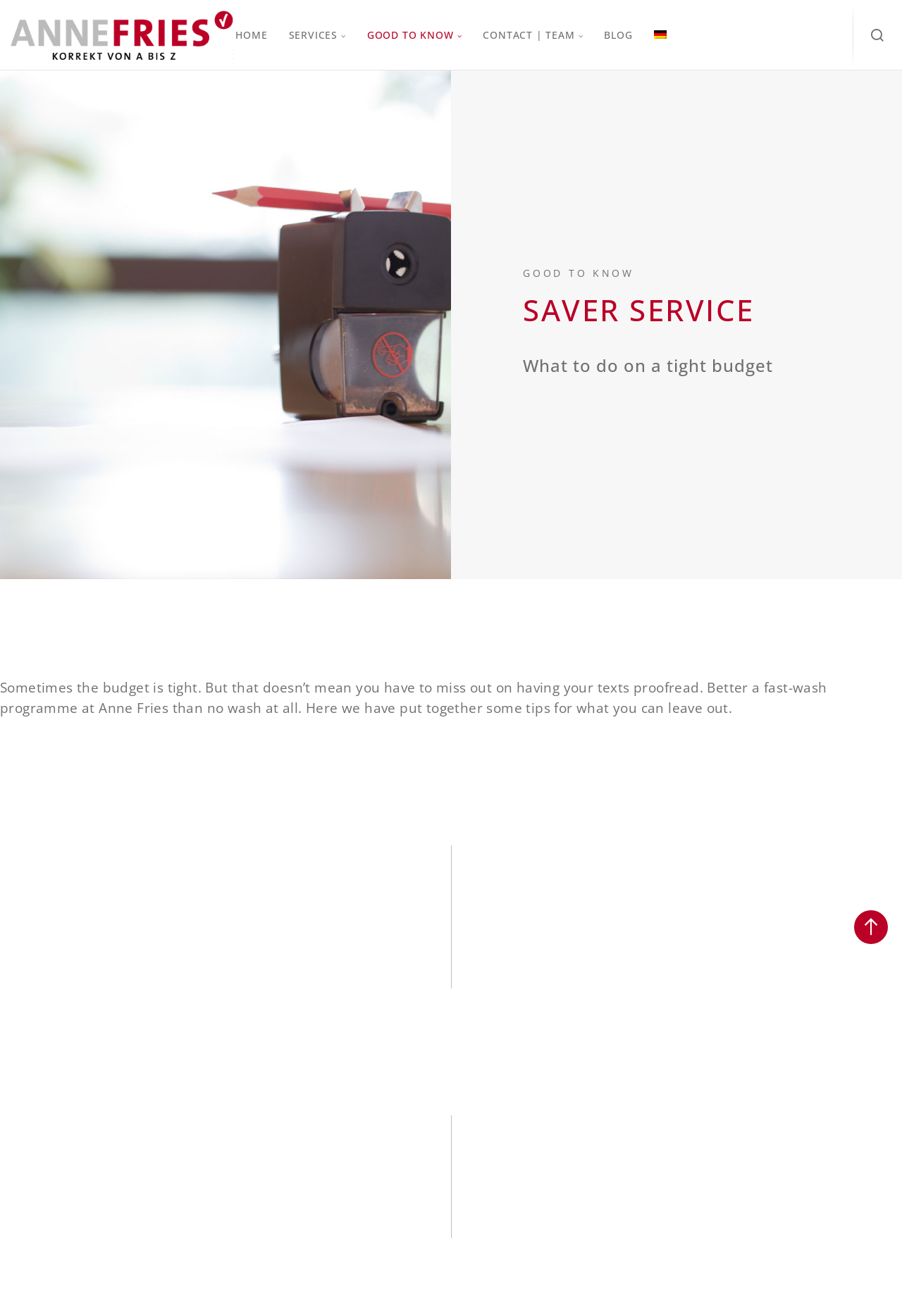What is the certification of the service provider?
Based on the image, provide your answer in one word or phrase.

TÜV-approved